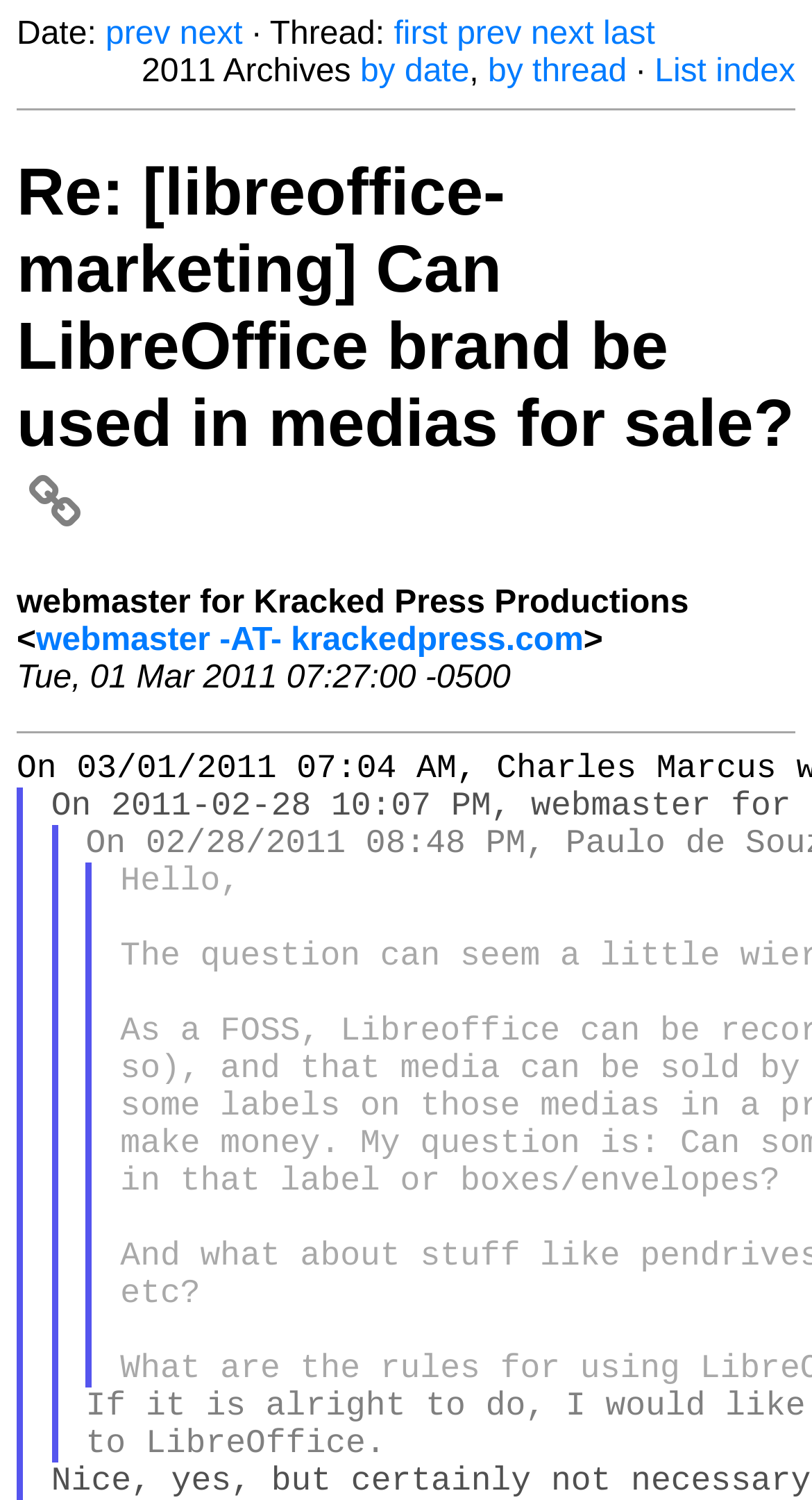Create a detailed summary of all the visual and textual information on the webpage.

This webpage appears to be an archived mailing list thread from The Document Foundation. At the top, there is a date label "Date:" followed by navigation links "prev" and "next" to browse through the thread. A "Thread:" label is also present, accompanied by links to navigate to the "first", "prev", "next", and "last" pages of the thread.

Below the navigation links, there is a section with a label "2011 Archives" and links to sort the archives "by date" or "by thread". A "List index" link is also present in this section.

The main content of the webpage is a single email thread, with a heading that includes the subject "Re: [libreoffice-marketing] Can LibreOffice brand be used in medias for sale?". The heading also contains a link to the thread. 

Below the heading, there is a section with the sender's information, including their name and email address. The email's timestamp "Tue, 01 Mar 2011 07:27:00 -0500" is also displayed.

The main body of the email is contained within a blockquote, which is indented to indicate that it is a quoted section. The blockquote is further divided into another nested blockquote, suggesting that the email is a response to a previous message.